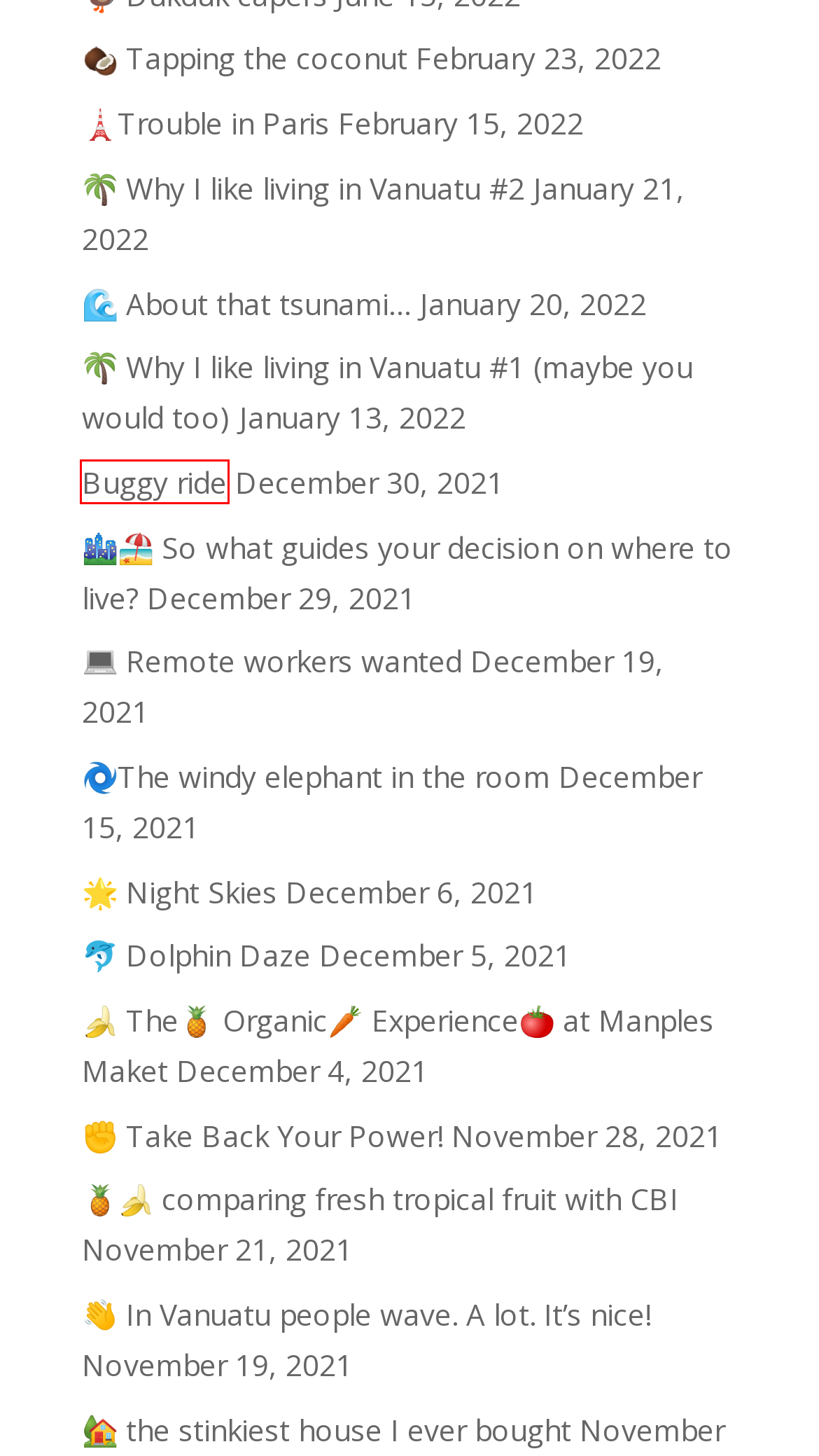Analyze the screenshot of a webpage with a red bounding box and select the webpage description that most accurately describes the new page resulting from clicking the element inside the red box. Here are the candidates:
A. 🌀️The windy elephant in the room | Lance In Vanuatu
B. 🥥️ Tapping the coconut | Lance In Vanuatu
C. 💻️ Remote workers wanted | Lance In Vanuatu
D. Buggy ride | Lance In Vanuatu
E. 🍍️🍌️ comparing fresh tropical fruit with CBI | Lance In Vanuatu
F. 🌊️ About that tsunami… | Lance In Vanuatu
G. 👋️ In Vanuatu people wave. A lot. It’s nice! | Lance In Vanuatu
H. 🗼️Trouble in Paris | Lance In Vanuatu

D